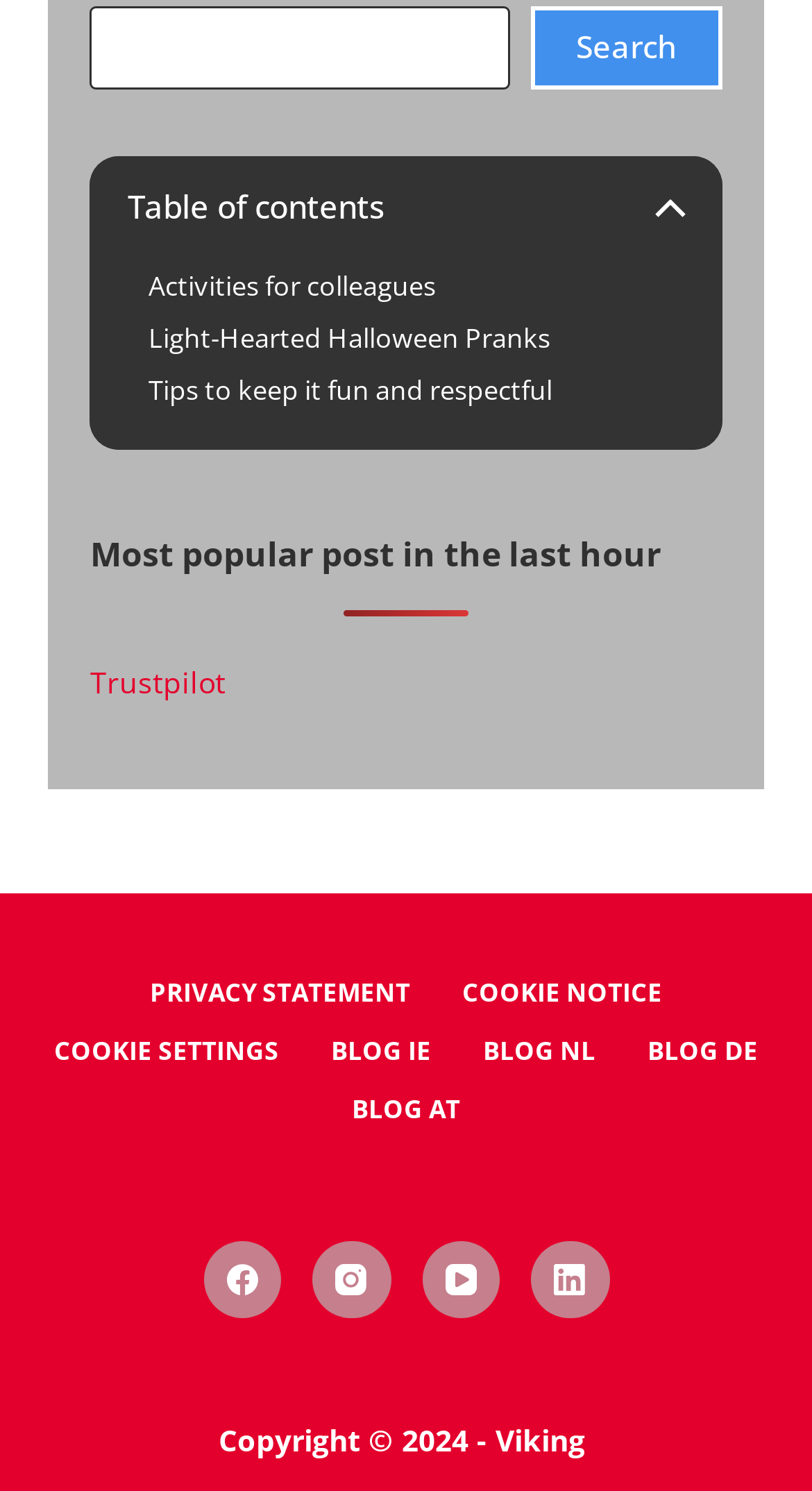Carefully observe the image and respond to the question with a detailed answer:
How many menu items are there in the footer menu?

The footer menu can be found at the bottom of the page, and it contains seven menu items: PRIVACY STATEMENT, COOKIE NOTICE, COOKIE SETTINGS, BLOG IE, BLOG NL, BLOG DE, and BLOG AT. They are located within the bounding box of [0.028, 0.655, 0.972, 0.755].